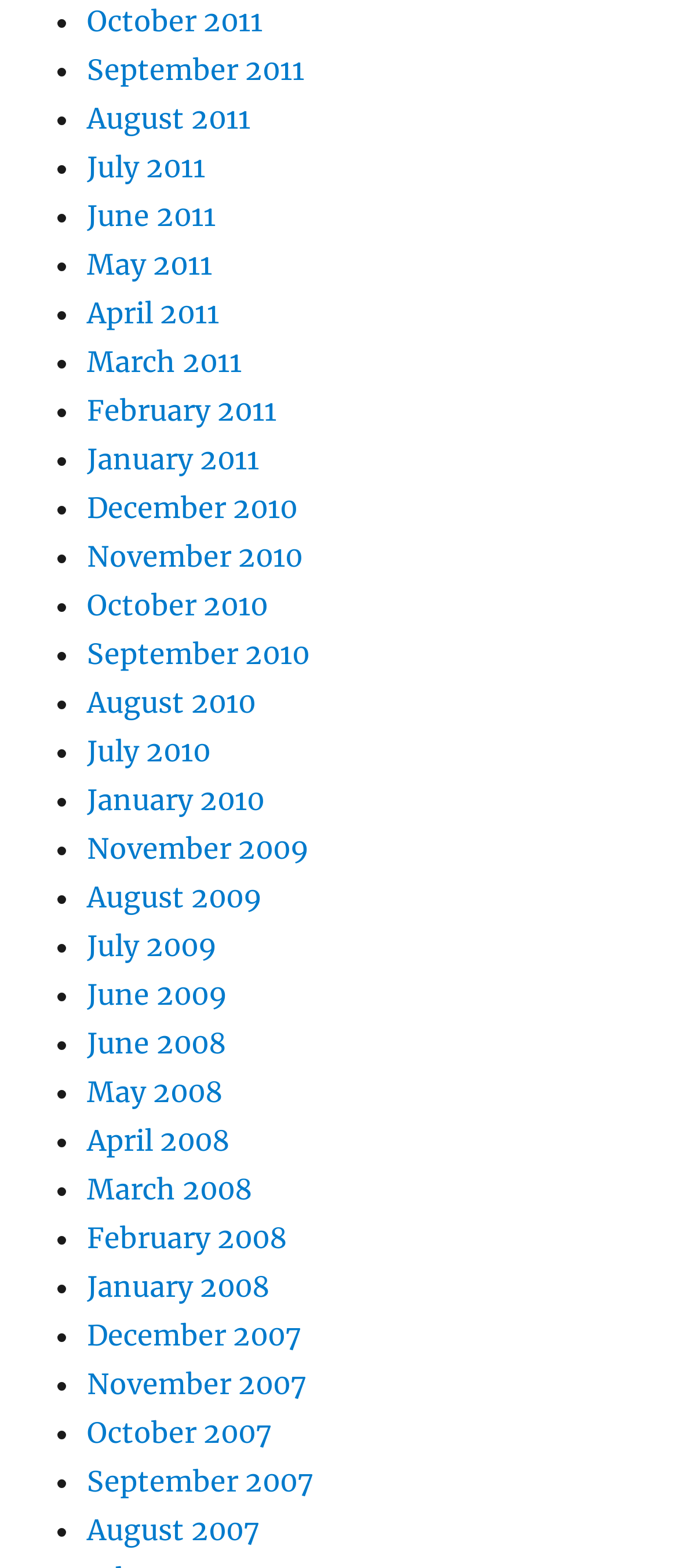Please identify the coordinates of the bounding box that should be clicked to fulfill this instruction: "Click October 2011".

[0.128, 0.002, 0.387, 0.024]